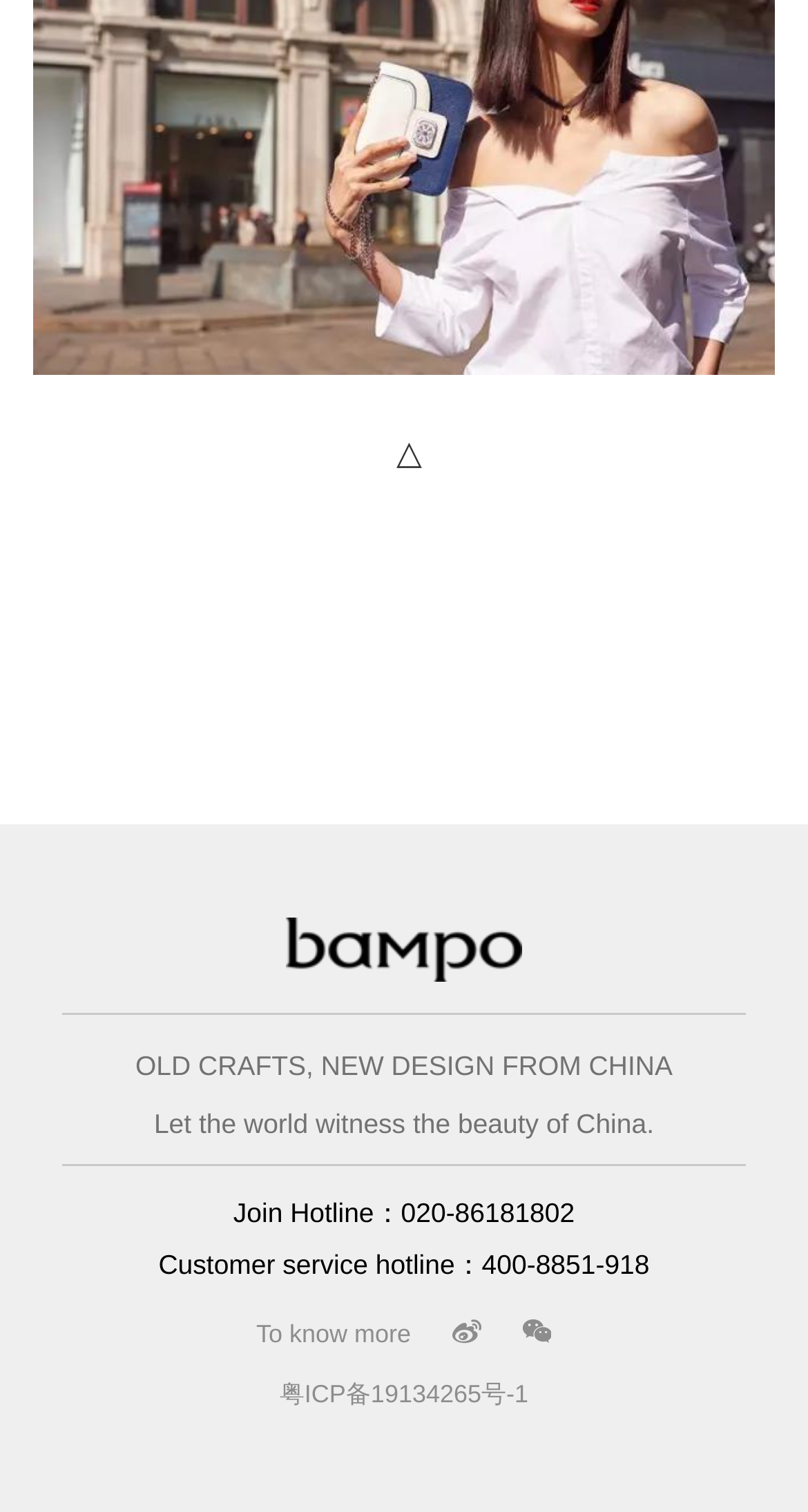Find the bounding box coordinates of the element's region that should be clicked in order to follow the given instruction: "Click the logo". The coordinates should consist of four float numbers between 0 and 1, i.e., [left, top, right, bottom].

[0.479, 0.289, 0.521, 0.312]